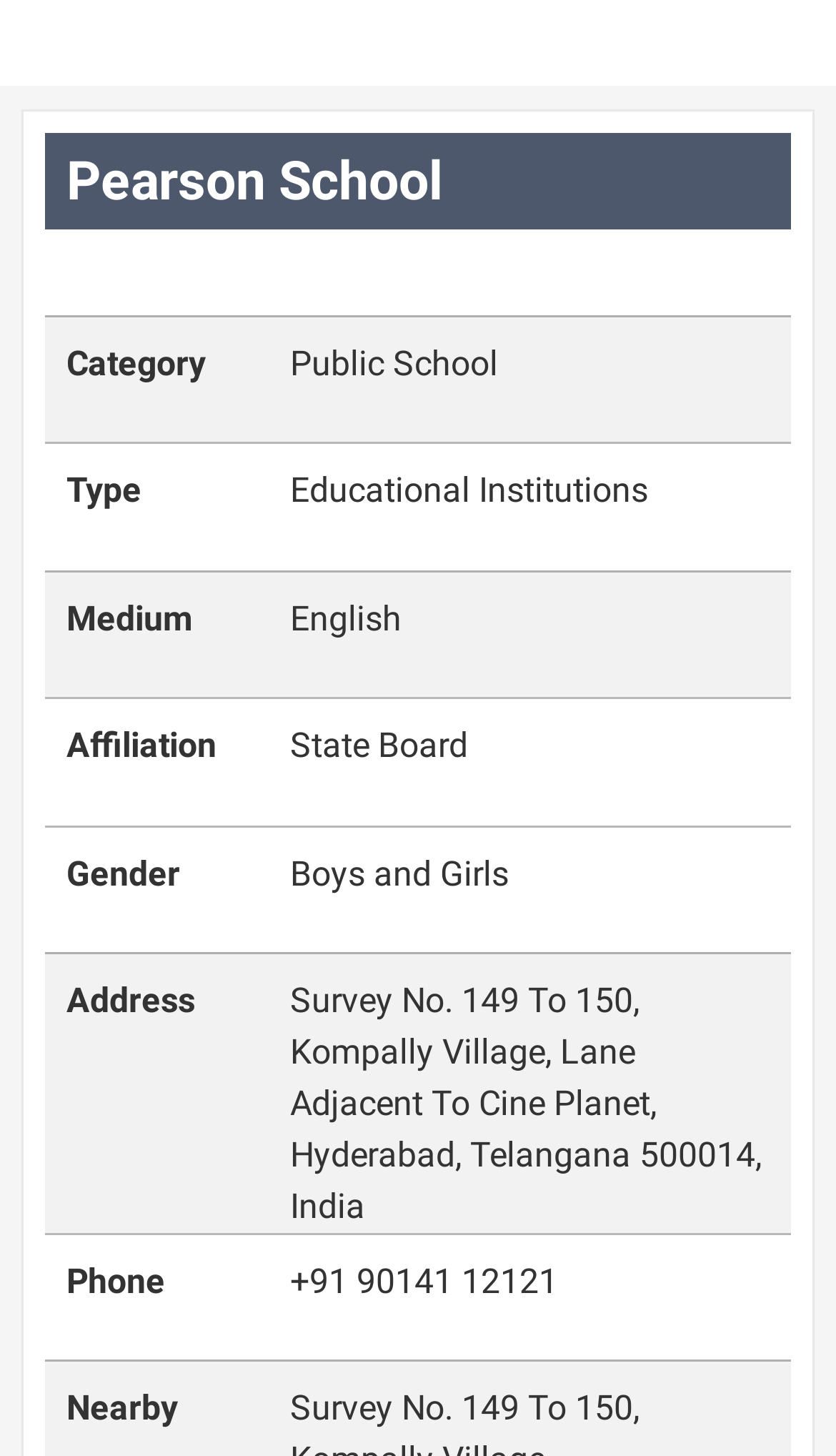Is Pearson School co-educational?
Please give a well-detailed answer to the question.

I found the 'Gender' label on the webpage, and its corresponding text is 'Boys and Girls', which suggests that Pearson School is a co-educational institution.